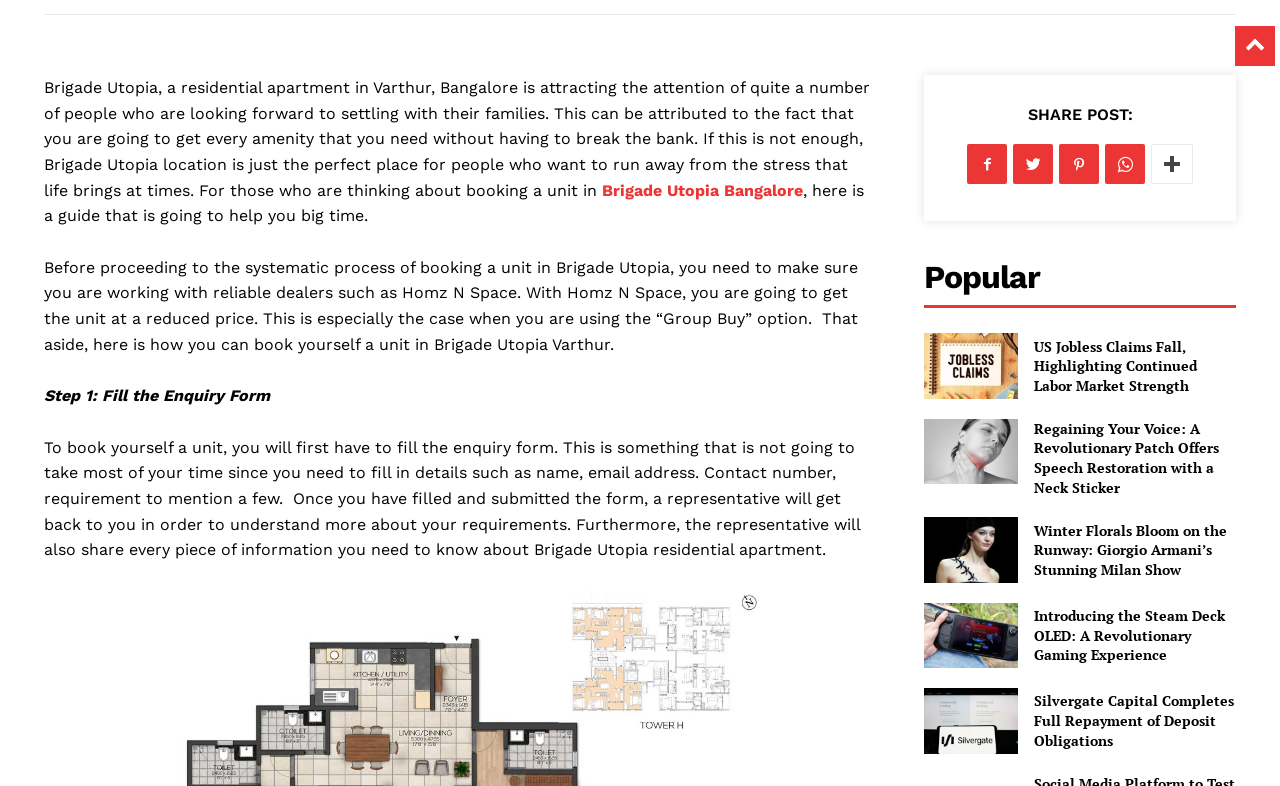Determine the bounding box coordinates for the region that must be clicked to execute the following instruction: "Read 'US Jobless Claims Fall, Highlighting Continued Labor Market Strength'".

[0.722, 0.424, 0.795, 0.507]